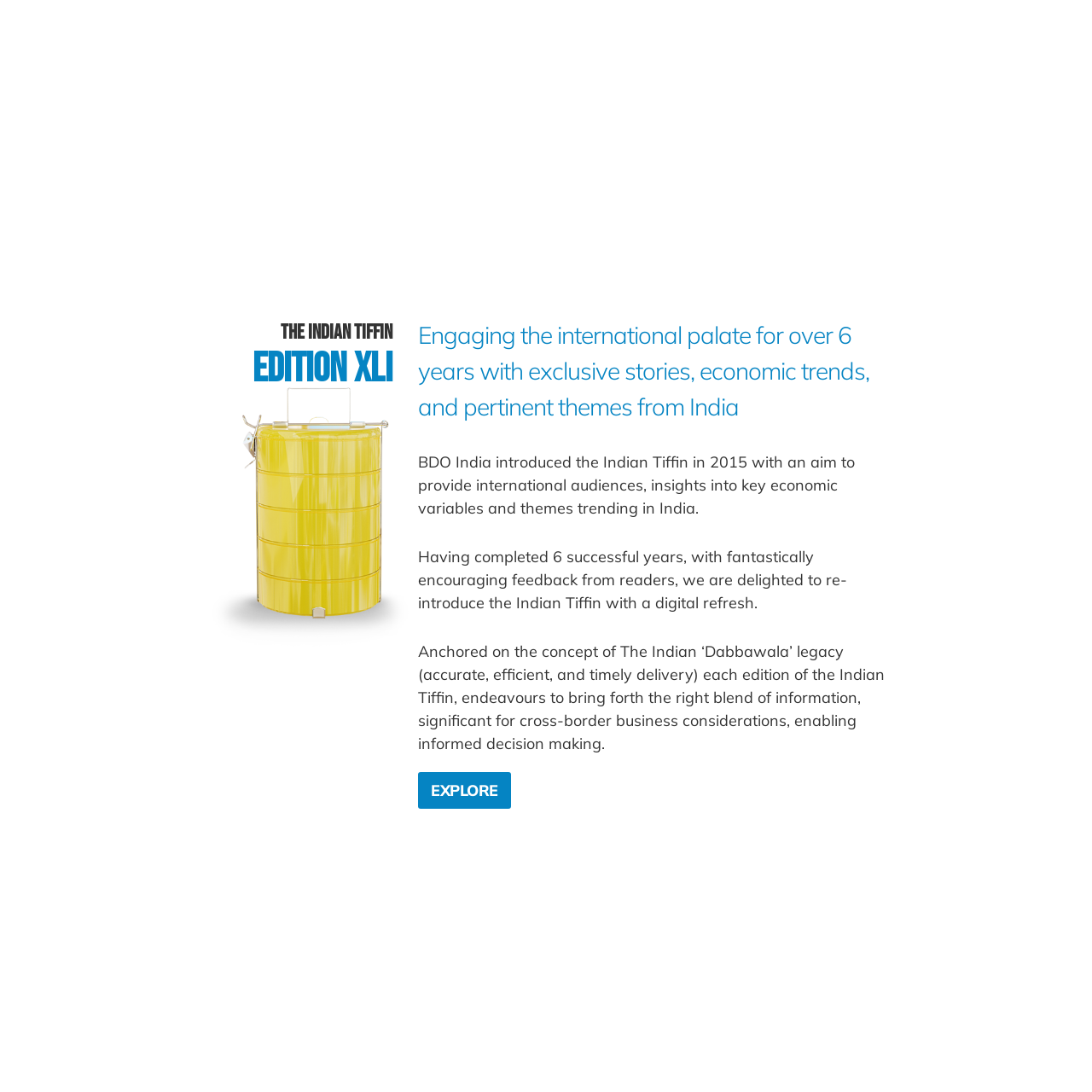What can be done on the webpage?
Refer to the image and give a detailed response to the question.

I found a link element with the text 'EXPLORE' which suggests that users can explore the webpage to access more content or features.